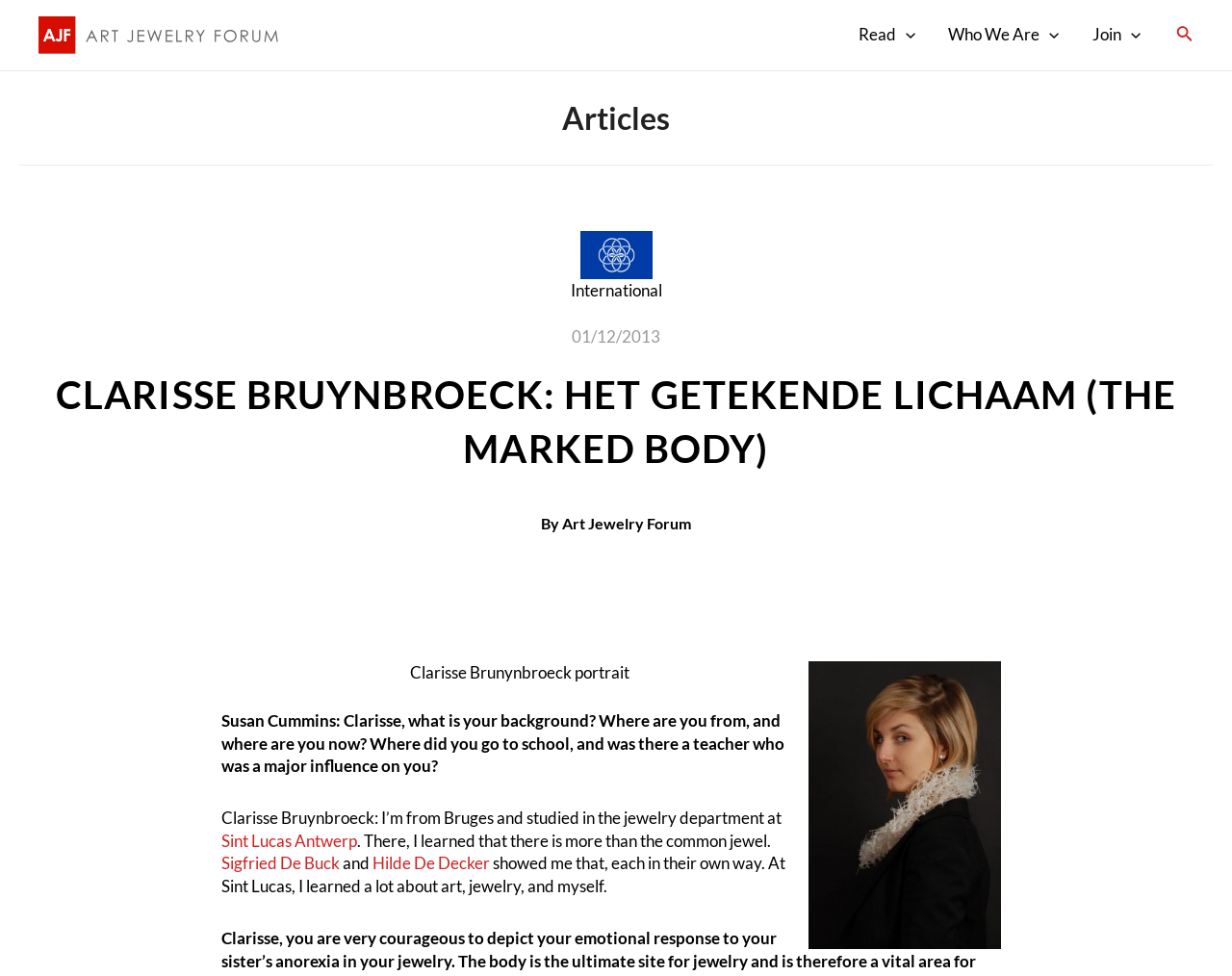Please provide a comprehensive answer to the question below using the information from the image: What is the name of the website?

I determined the answer by looking at the top-left corner of the webpage, where I found a link with the text 'Art Jewelry Forum'. This suggests that the website is named 'Art Jewelry Forum'.